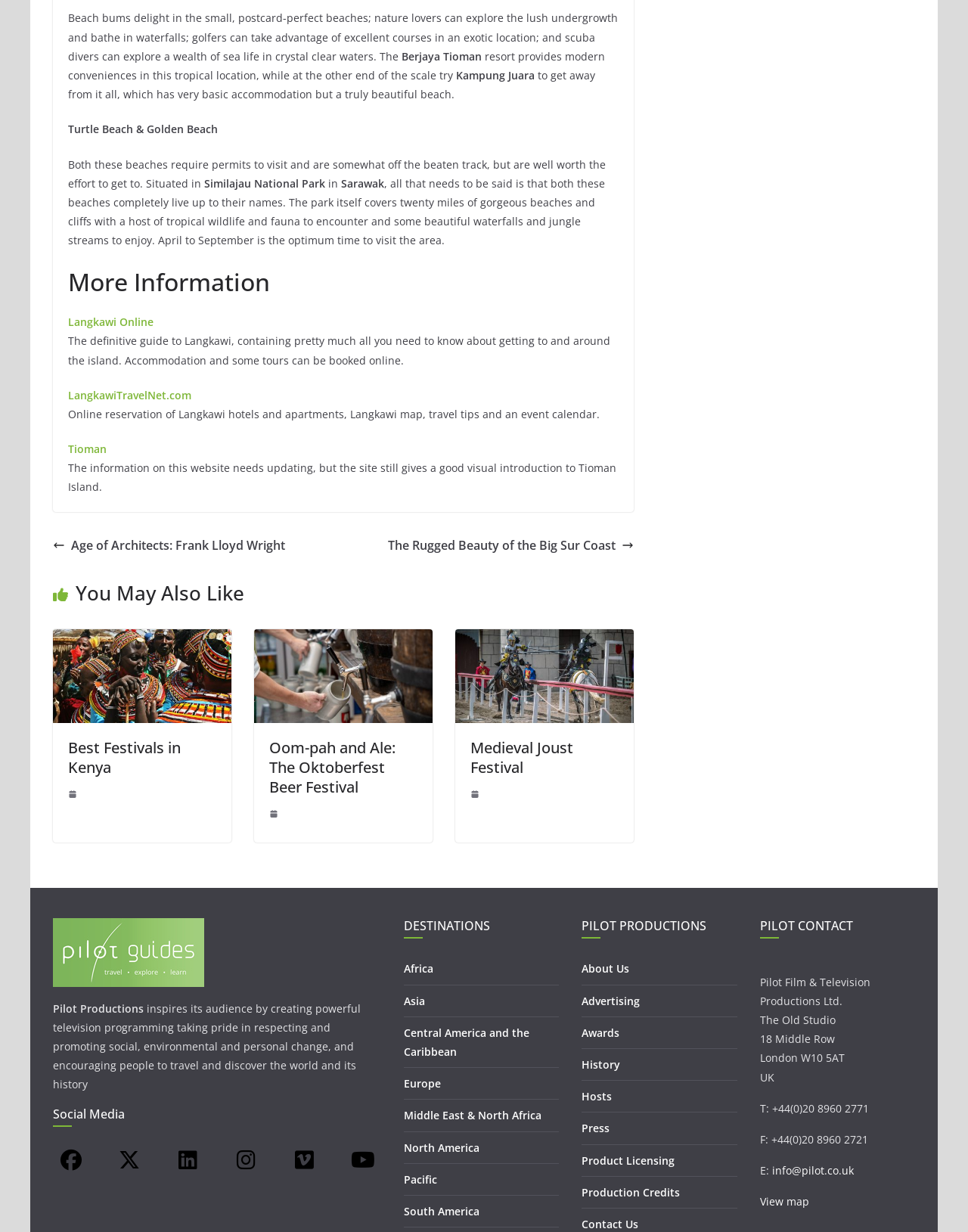Please find the bounding box coordinates of the section that needs to be clicked to achieve this instruction: "Visit 'Langkawi Online'".

[0.07, 0.255, 0.162, 0.267]